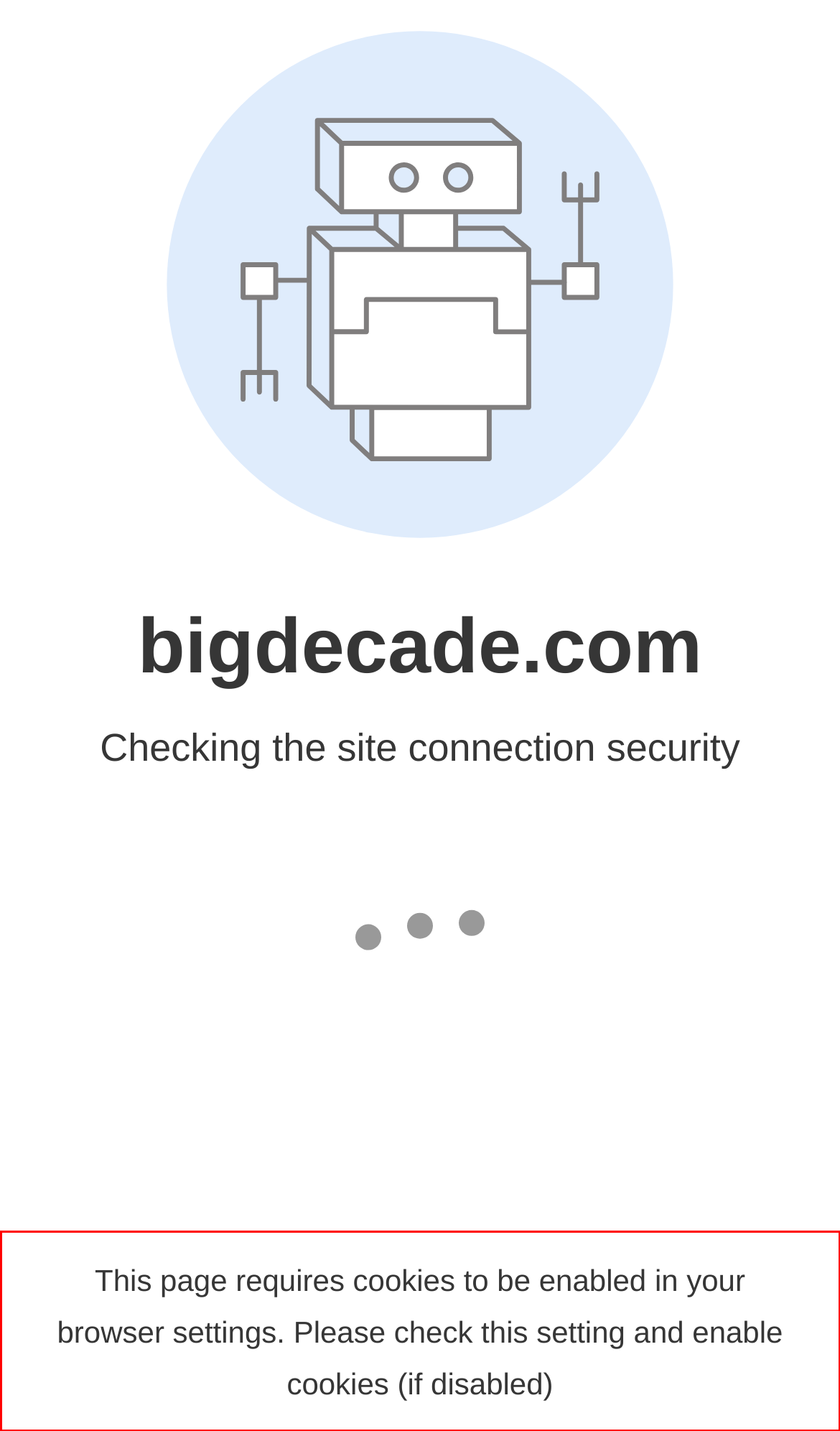Examine the webpage screenshot, find the red bounding box, and extract the text content within this marked area.

This page requires cookies to be enabled in your browser settings. Please check this setting and enable cookies (if disabled)